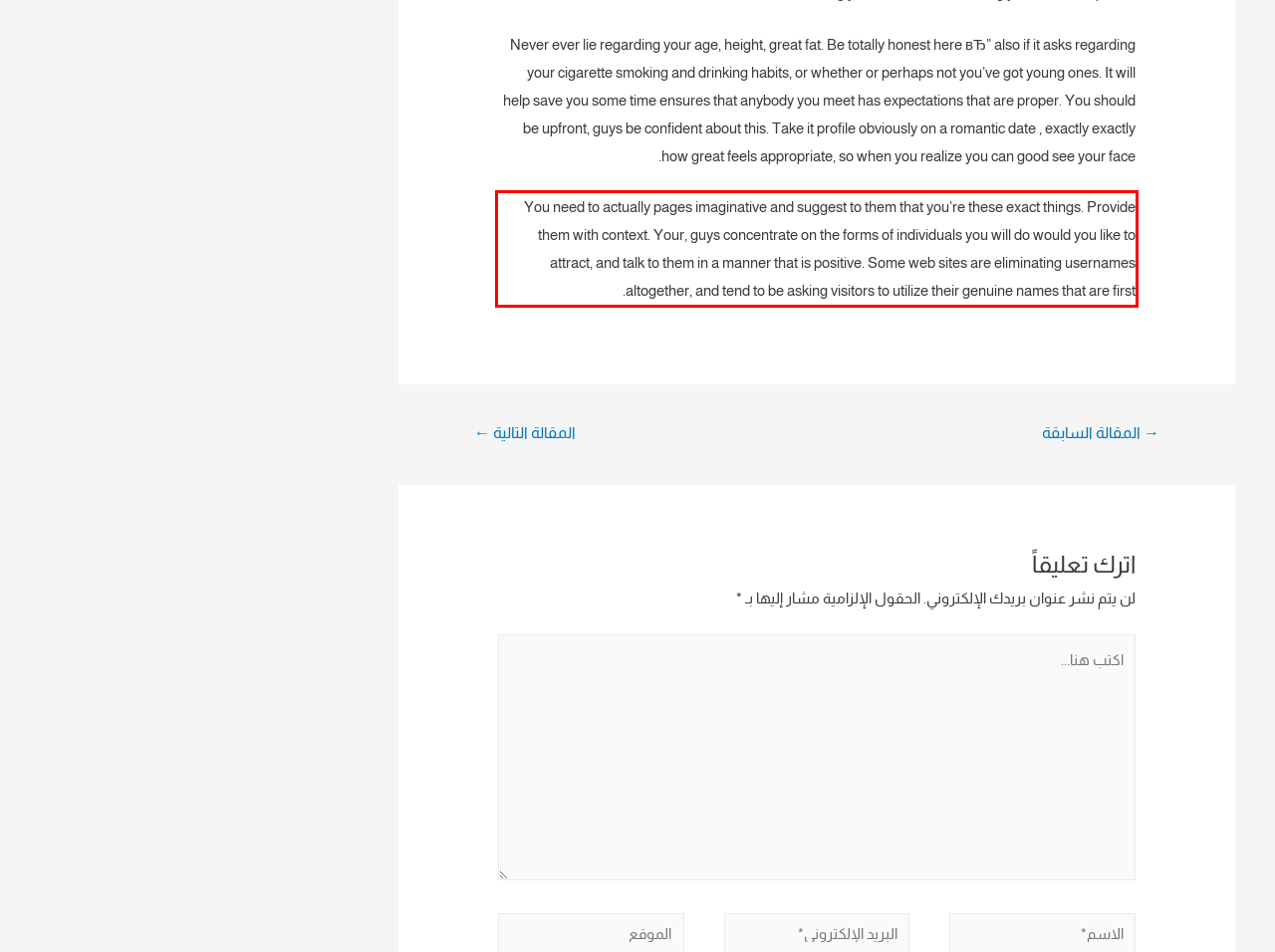You have a screenshot of a webpage, and there is a red bounding box around a UI element. Utilize OCR to extract the text within this red bounding box.

You need to actually pages imaginative and suggest to them that you’re these exact things. Provide them with context. Your, guys concentrate on the forms of individuals you will do would you like to attract, and talk to them in a manner that is positive. Some web sites are eliminating usernames altogether, and tend to be asking visitors to utilize their genuine names that are first.